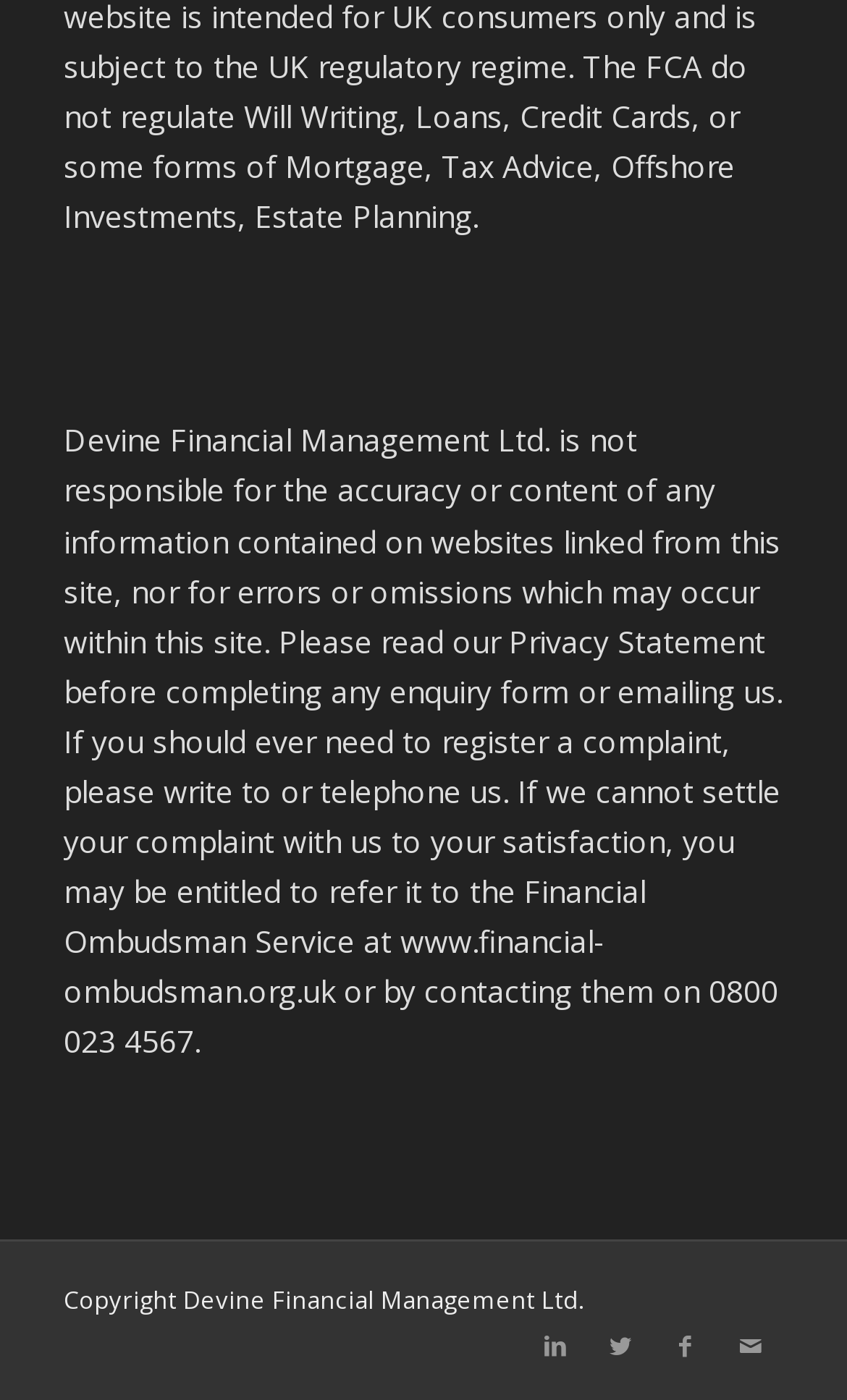Answer the question below with a single word or a brief phrase: 
What social media platforms does the company have?

LinkedIn, Twitter, Facebook